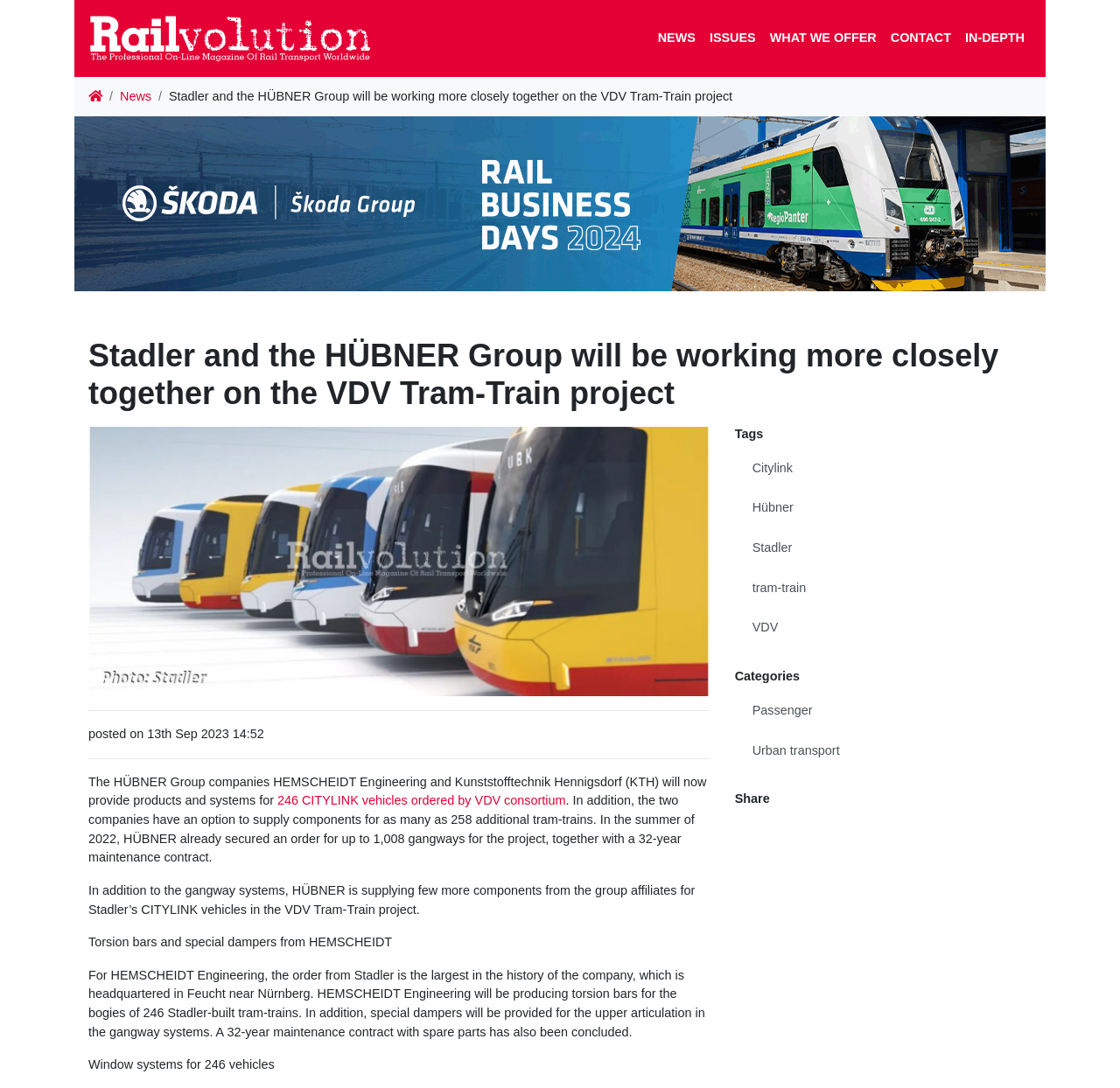Please determine and provide the text content of the webpage's heading.

Stadler and the HÜBNER Group will be working more closely together on the VDV Tram-Train project